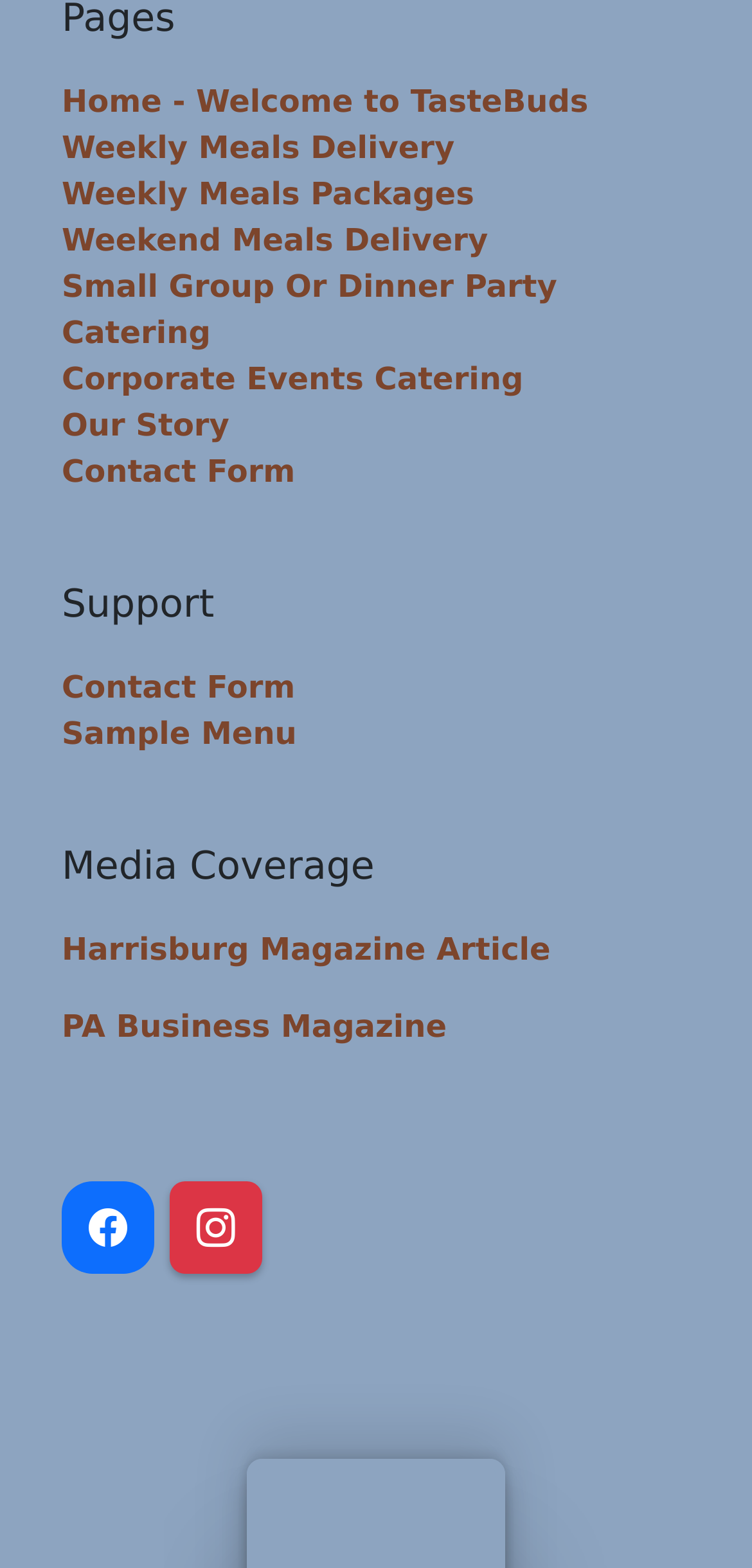Locate the bounding box coordinates of the clickable part needed for the task: "view weekly meals delivery".

[0.082, 0.083, 0.605, 0.106]